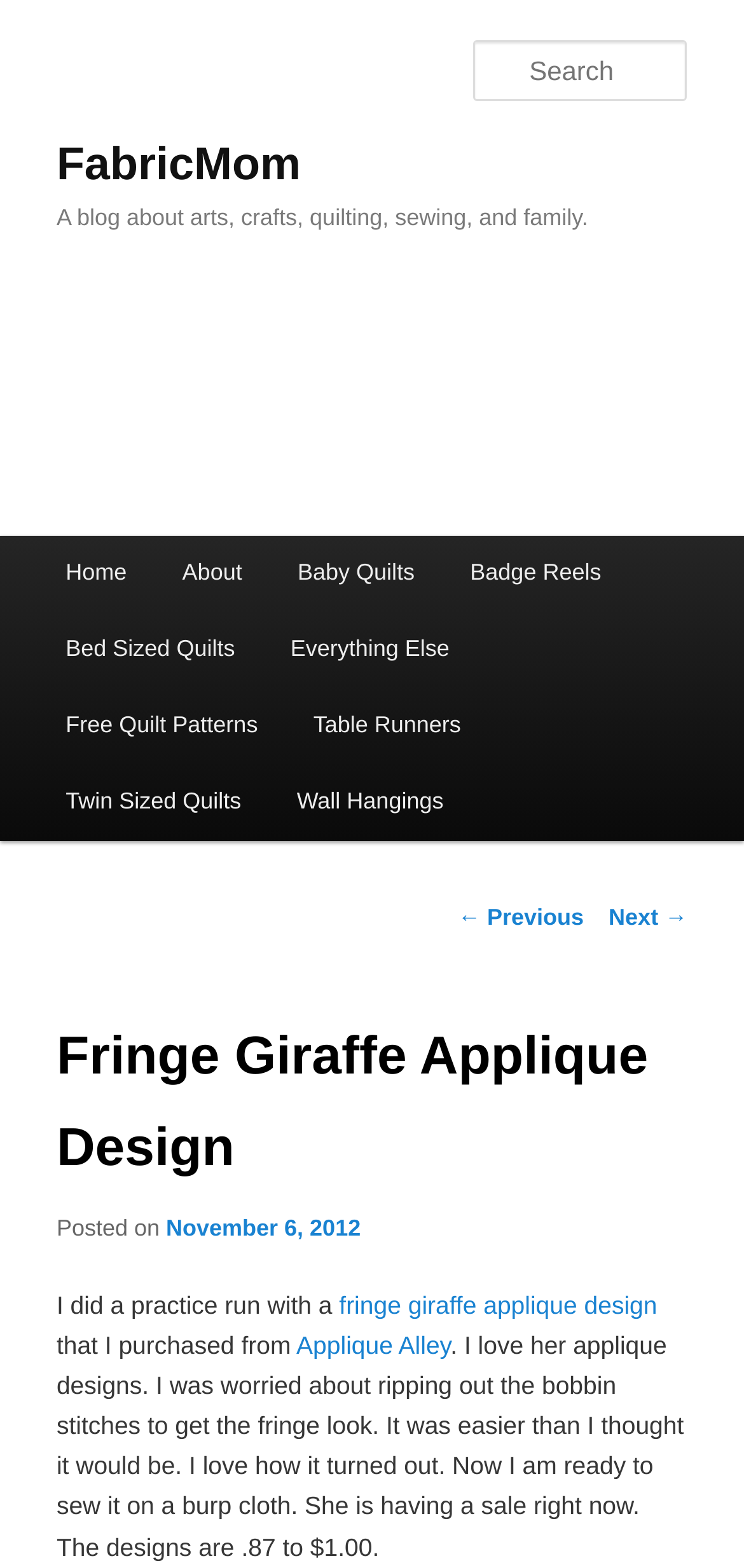Indicate the bounding box coordinates of the clickable region to achieve the following instruction: "Read the post about fringe giraffe applique design."

[0.076, 0.627, 0.924, 0.772]